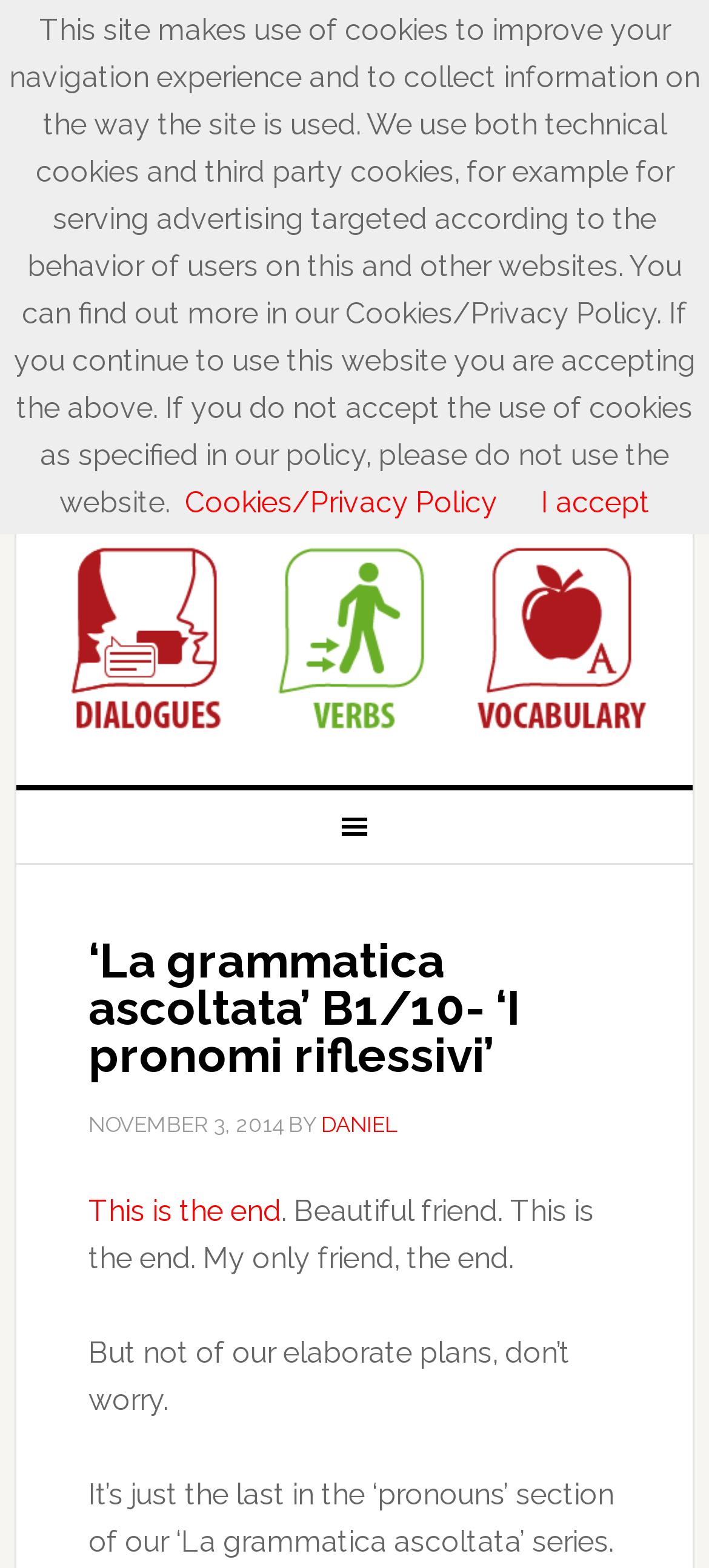Based on the visual content of the image, answer the question thoroughly: What is the author of the post?

The author of the post can be found in the link element, which is 'DANIEL'.